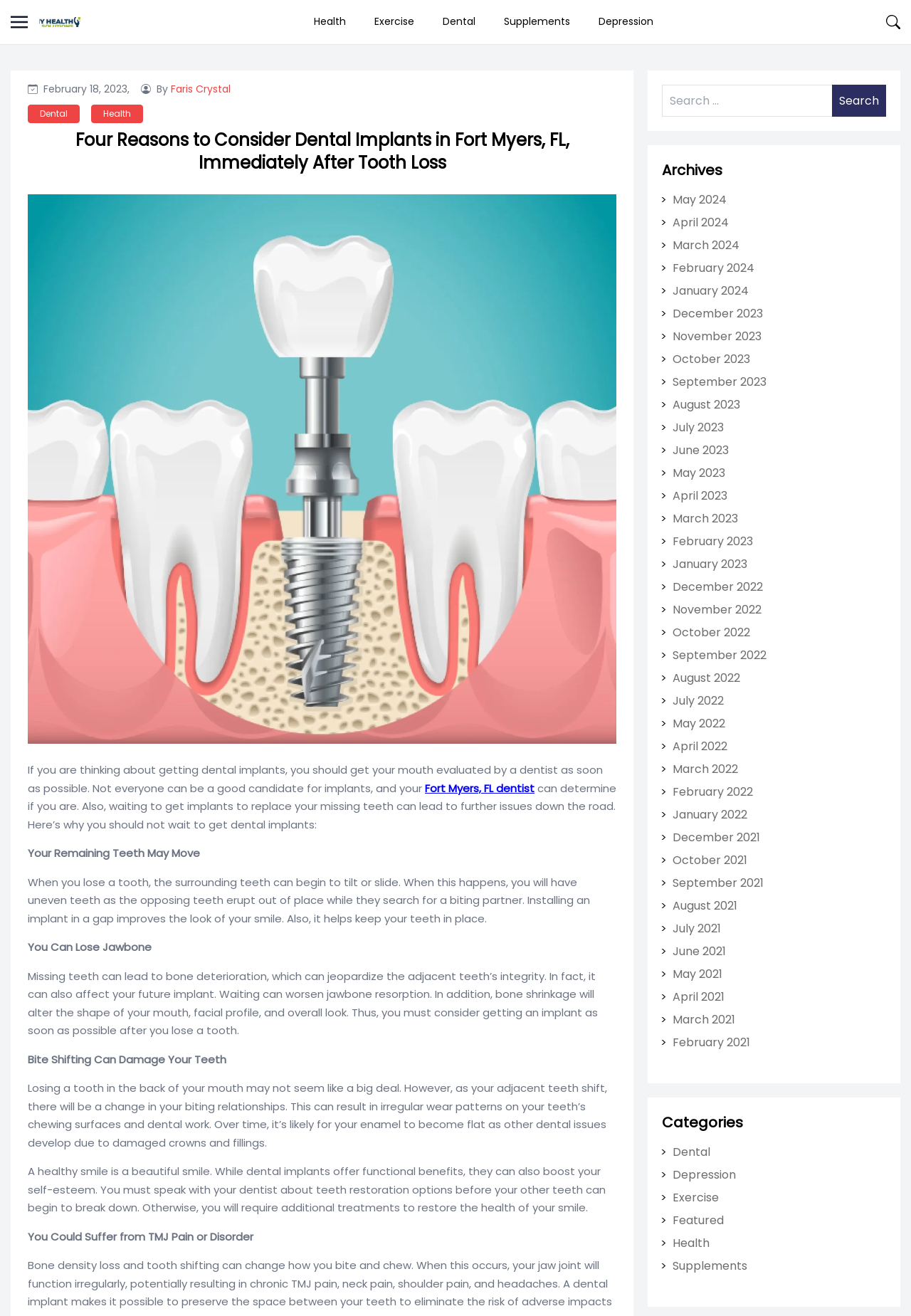Identify the bounding box coordinates for the UI element that matches this description: "Dental".

[0.47, 0.0, 0.537, 0.032]